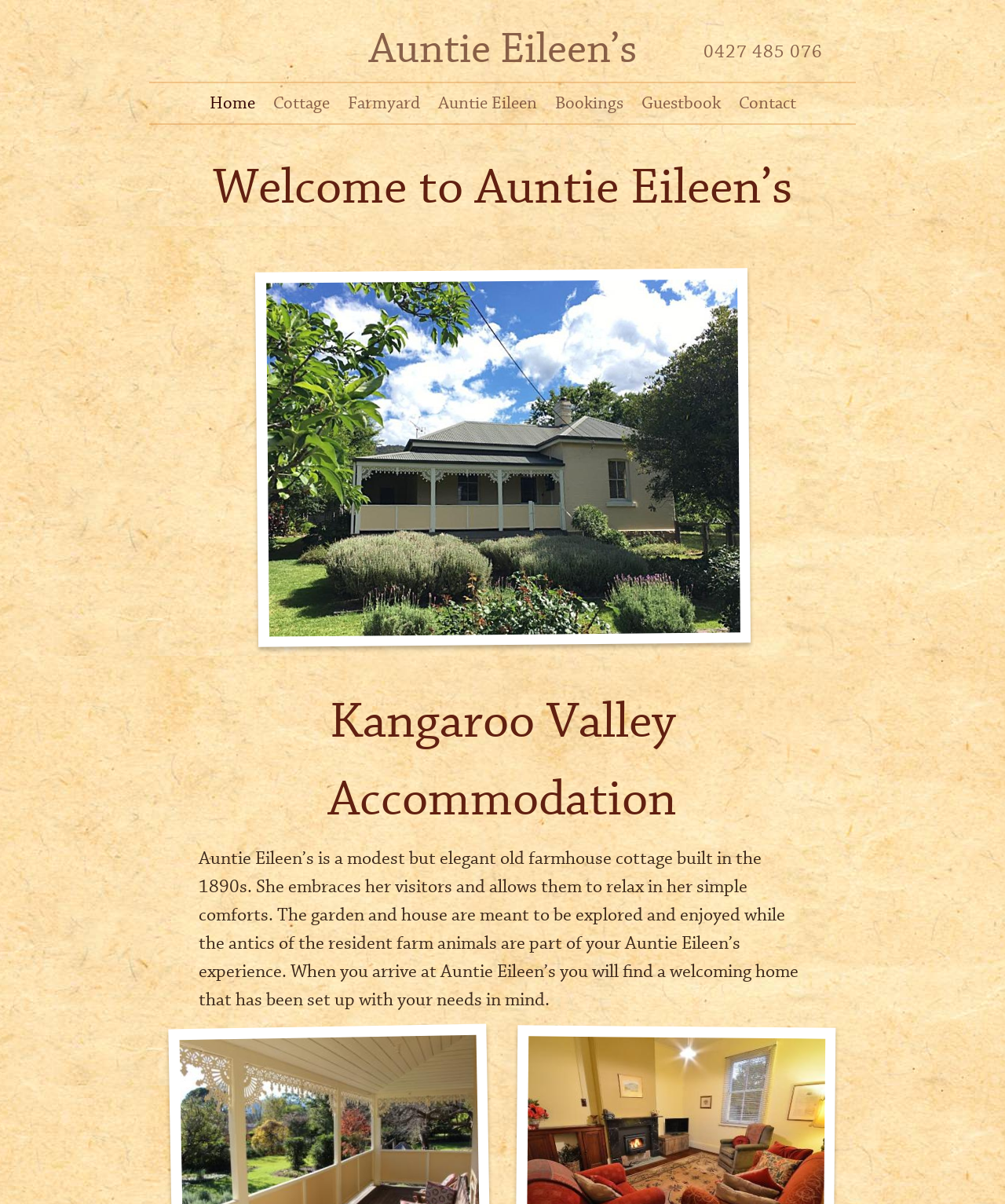Bounding box coordinates are specified in the format (top-left x, top-left y, bottom-right x, bottom-right y). All values are floating point numbers bounded between 0 and 1. Please provide the bounding box coordinate of the region this sentence describes: 0427 485 076

[0.7, 0.034, 0.819, 0.052]